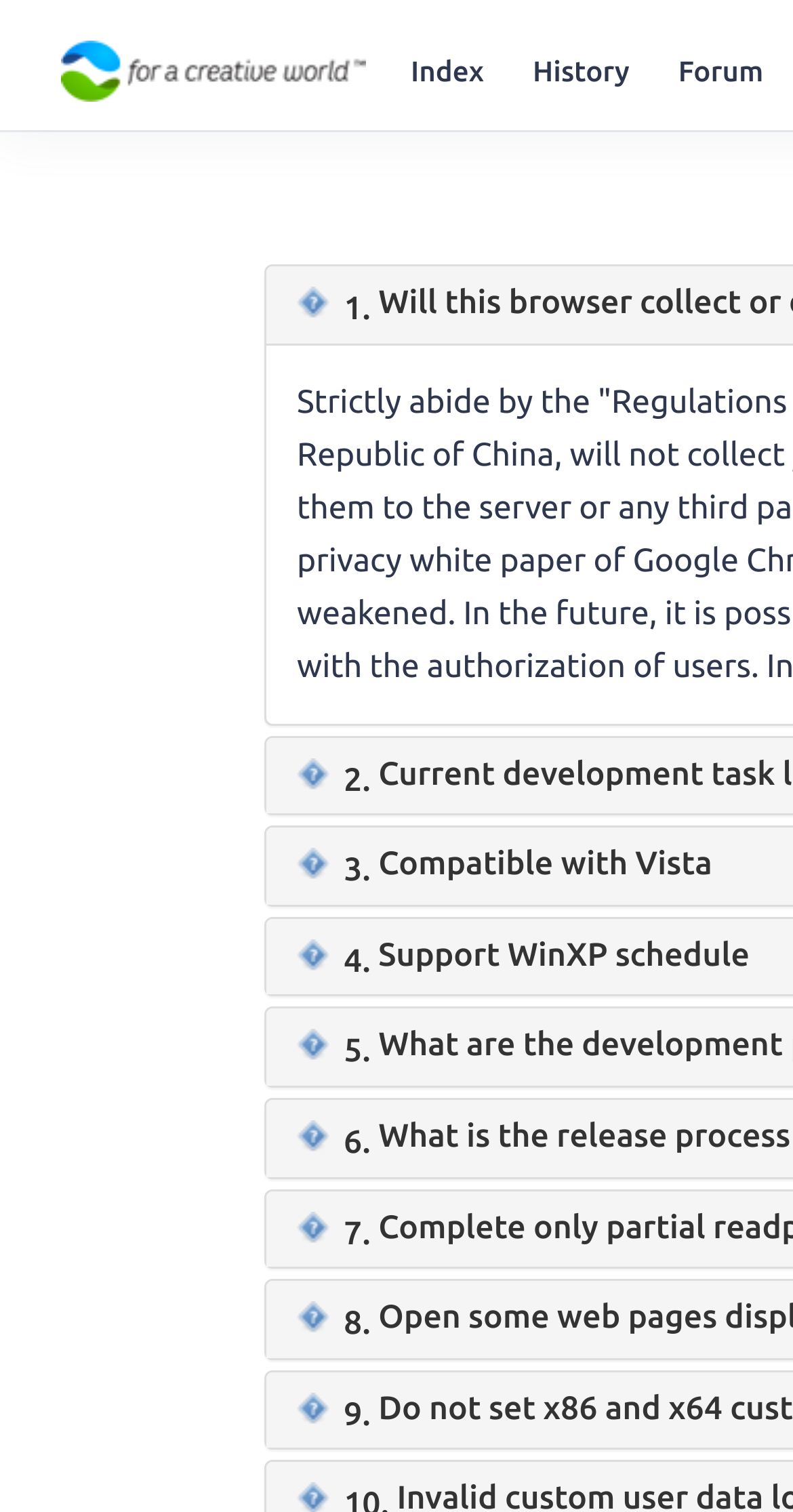How many list markers are there?
Refer to the image and answer the question using a single word or phrase.

9